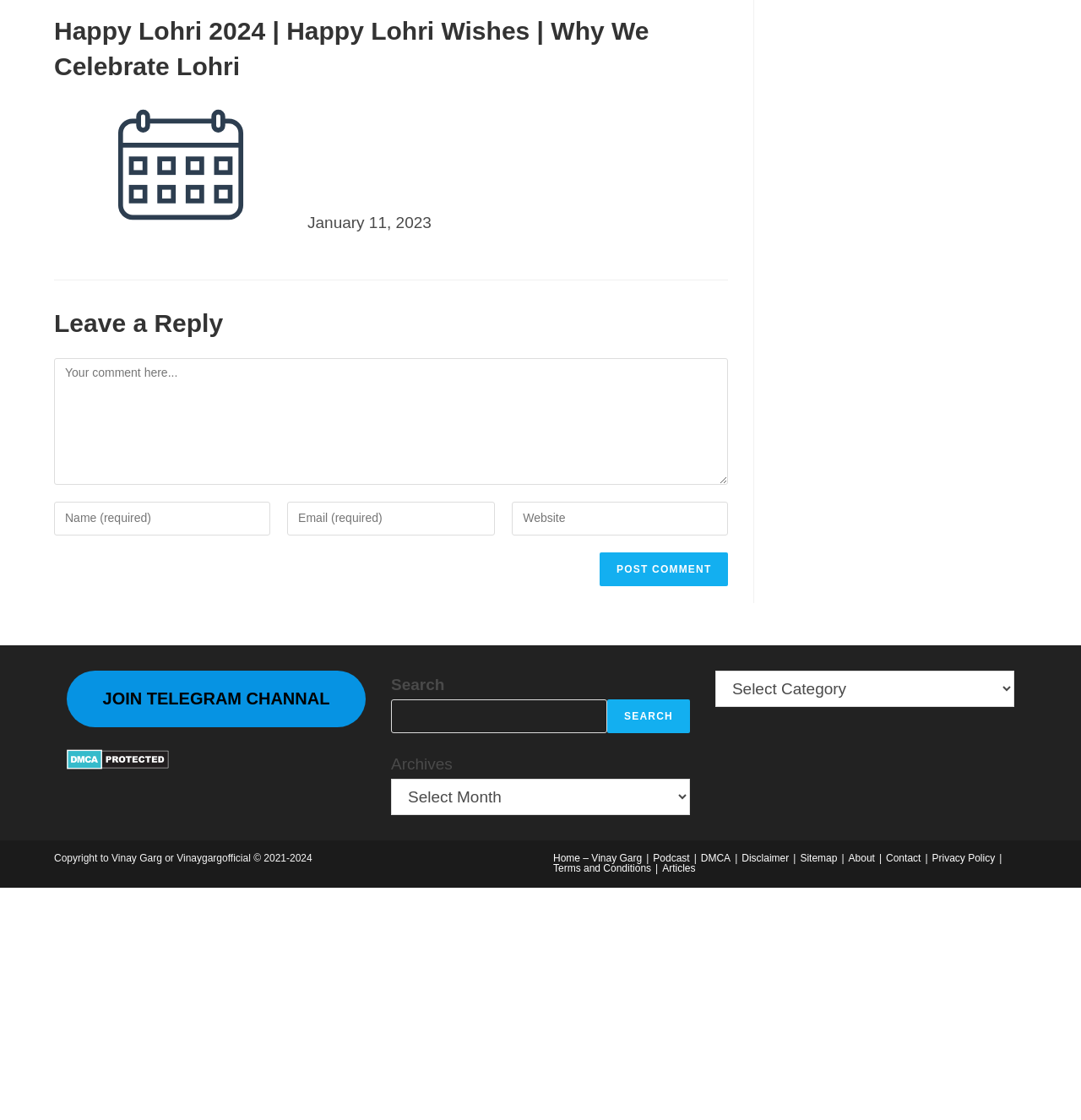How many textboxes are there in the comment section?
Please use the image to provide a one-word or short phrase answer.

4